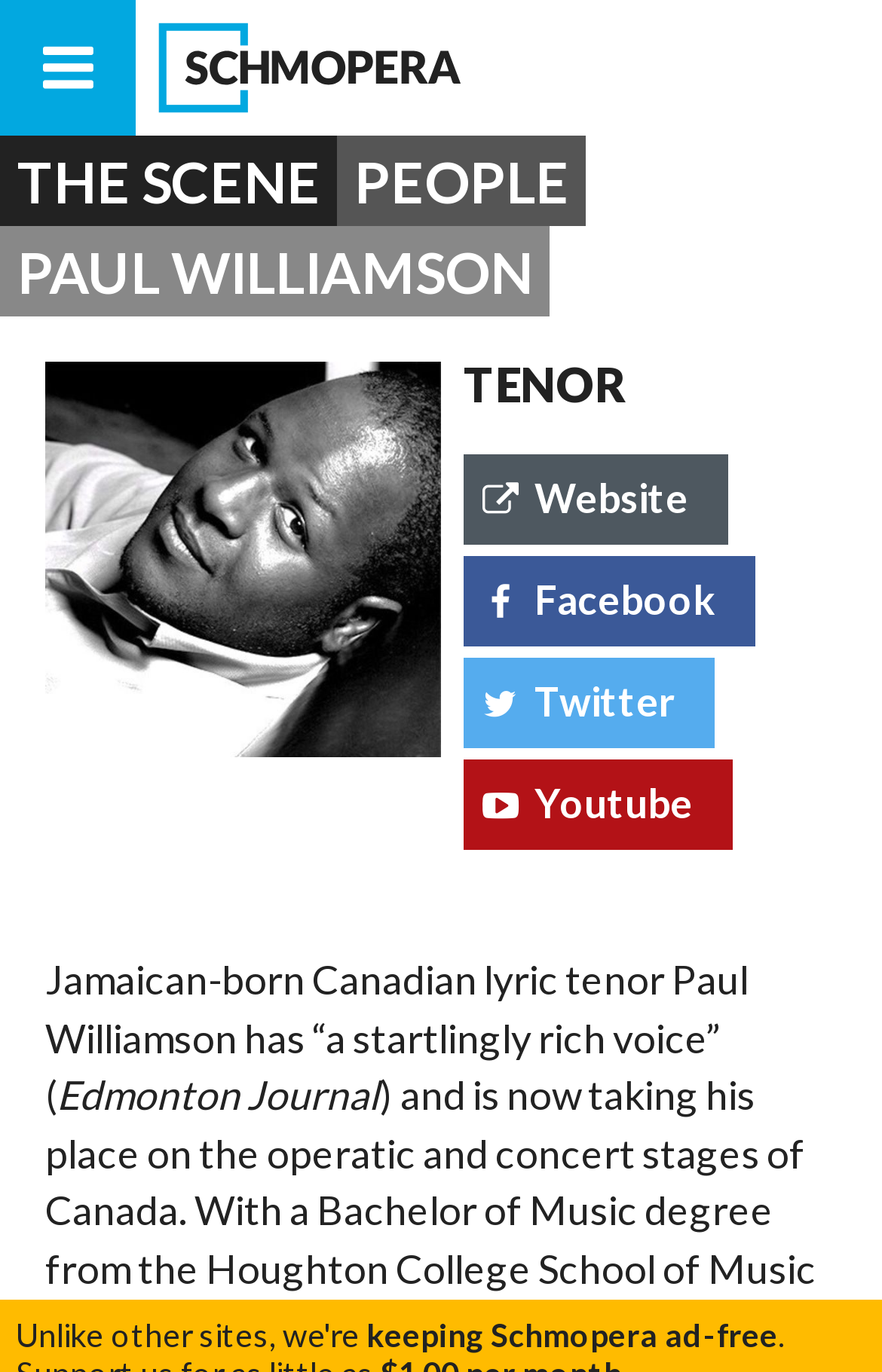Please provide a one-word or phrase answer to the question: 
How many social media links are available?

4